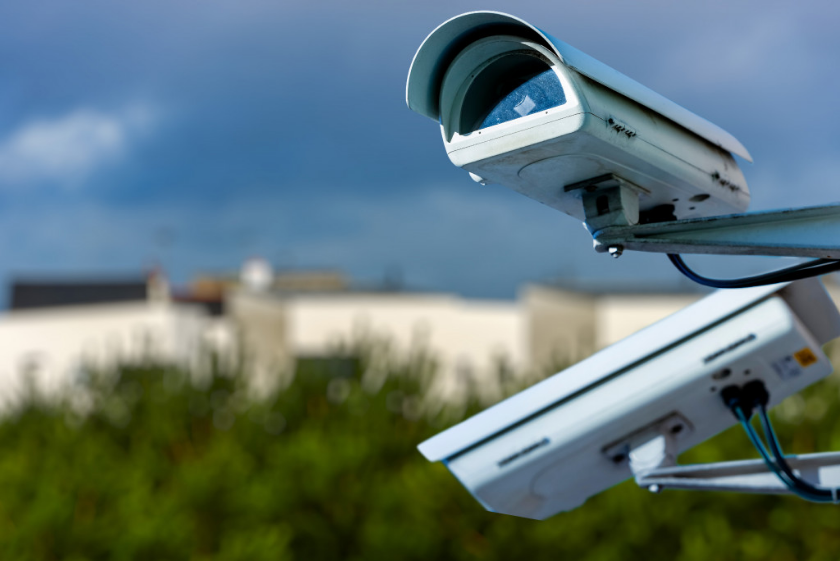Where is the camera installed?
Answer the question with as much detail as possible.

The image depicts the camera installed outdoors, which is evident from the background showing hints of greenery and buildings, suggesting a residential setting.